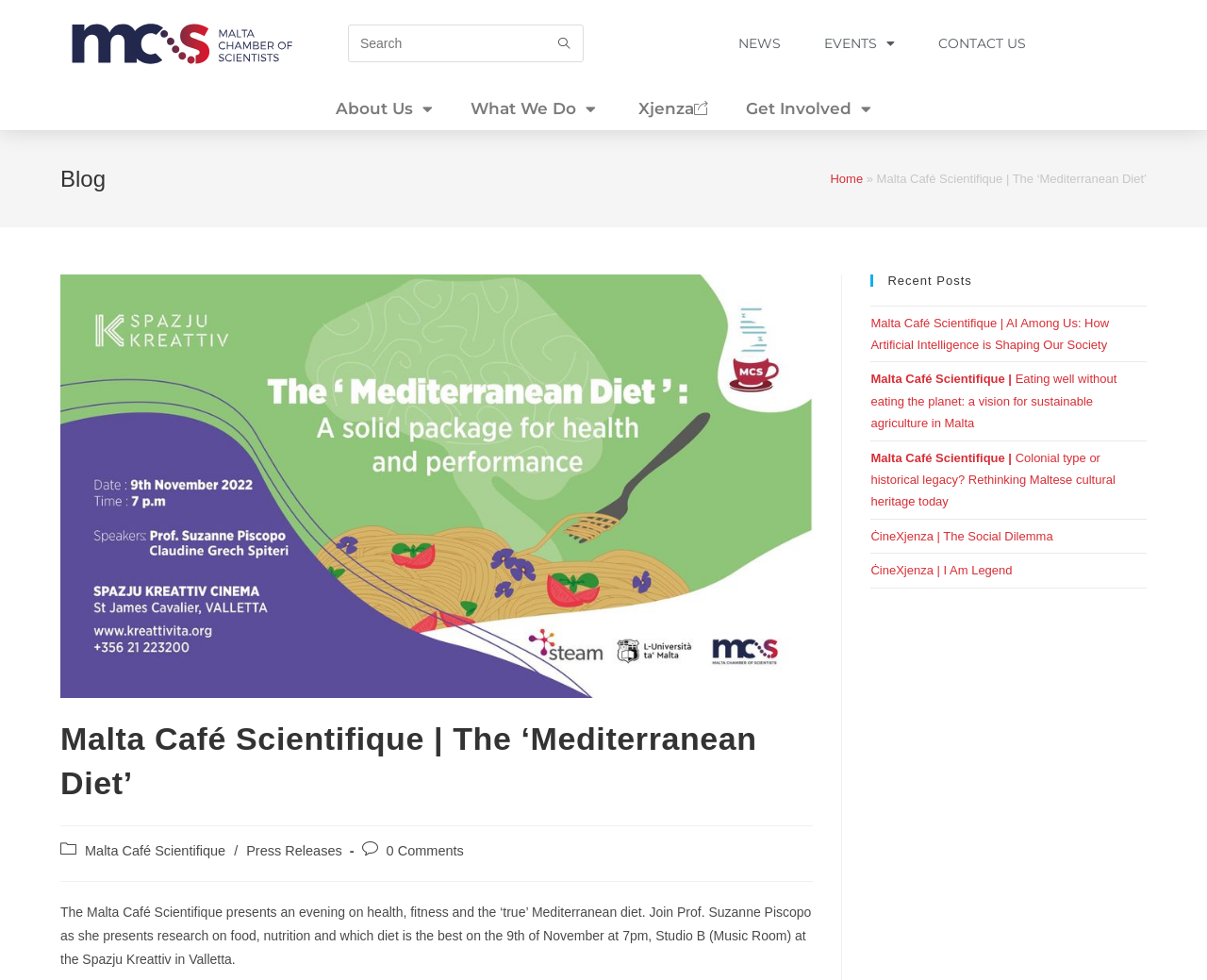What is the name of the event presenter?
Can you give a detailed and elaborate answer to the question?

The answer can be found in the main content section of the webpage, where it is stated that 'Join Prof. Suzanne Piscopo as she presents research on food, nutrition and which diet is the best...'.